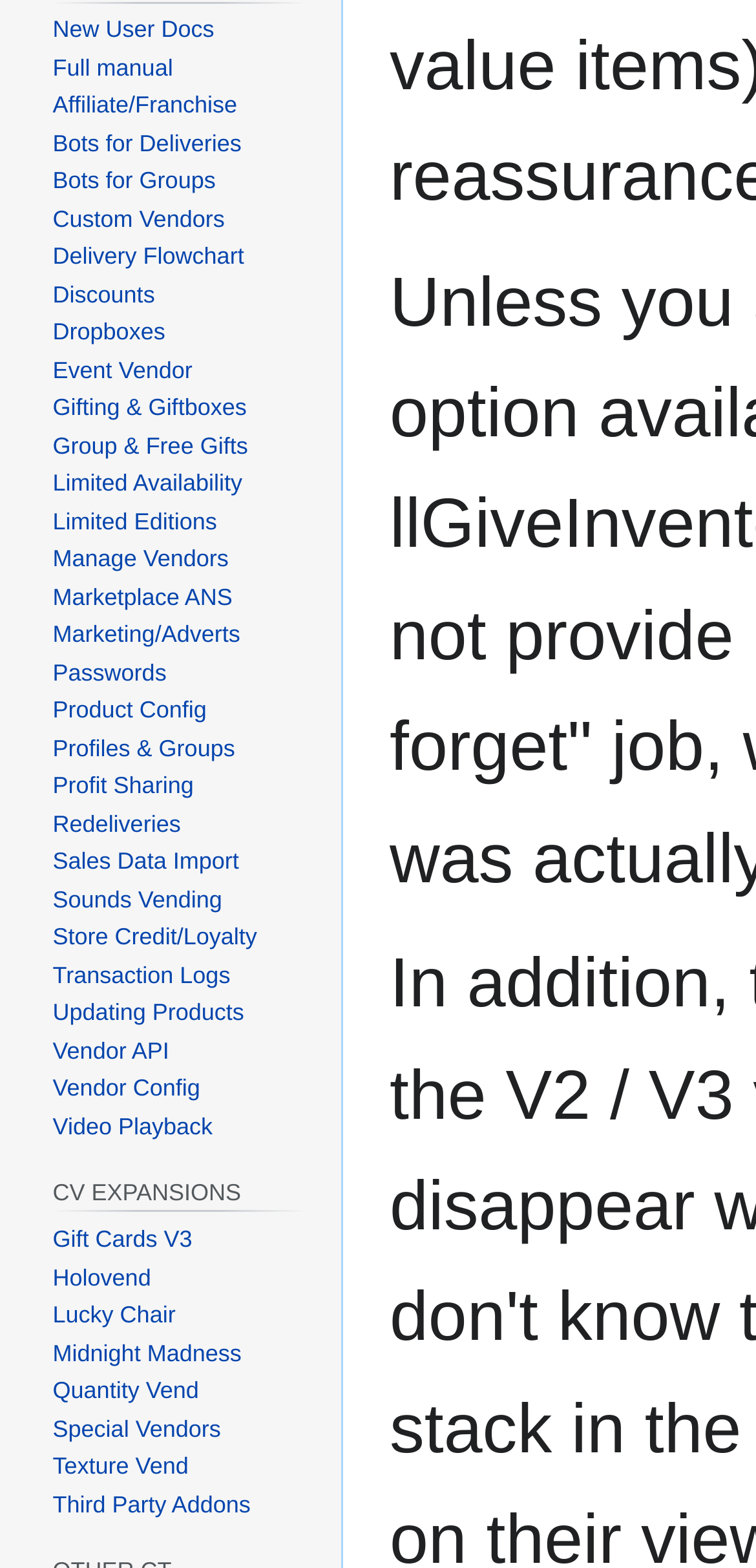What is the y-coordinate of the top of the 'Full manual' link?
Offer a detailed and full explanation in response to the question.

The y-coordinate of the top of the 'Full manual' link is 0.035 because the bounding box coordinates of the 'Full manual' link are [0.07, 0.035, 0.229, 0.052], and the y-coordinate of the top is the second value in the array.